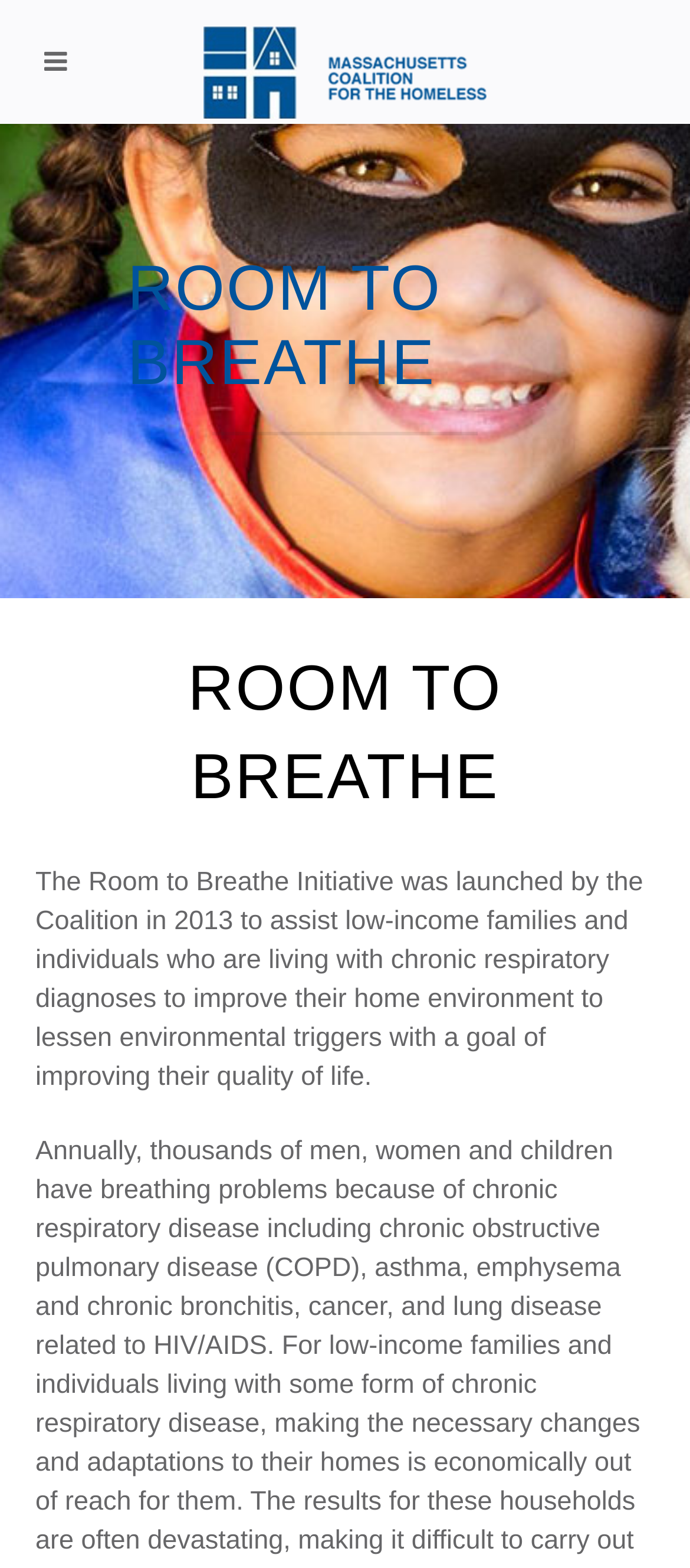Please look at the image and answer the question with a detailed explanation: What is the logo of the organization displayed on the webpage?

The logo of the organization displayed on the webpage can be identified by the image element with the description 'mch logo', which is a child element of the link element with the same description.